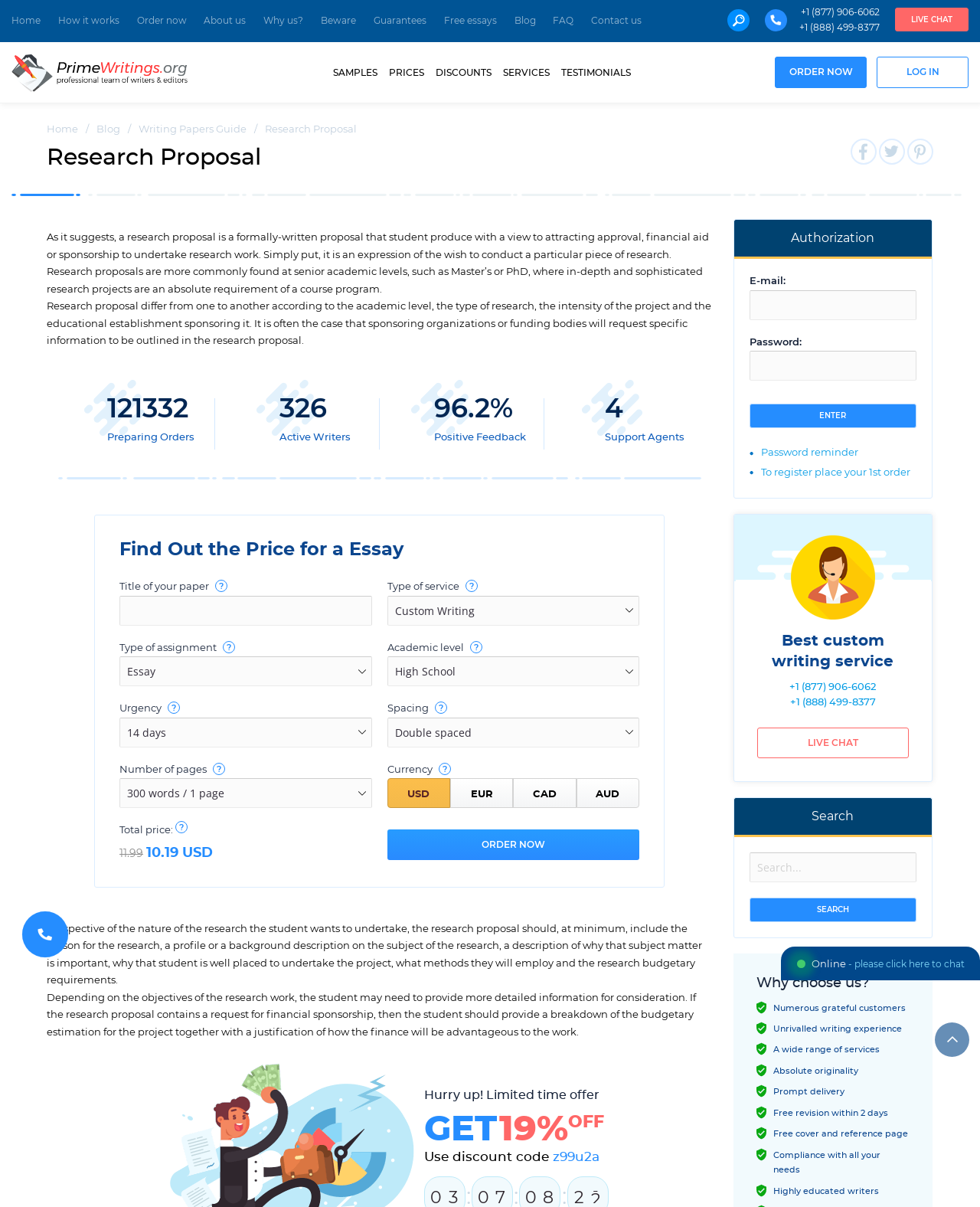Please specify the coordinates of the bounding box for the element that should be clicked to carry out this instruction: "Search for a topic". The coordinates must be four float numbers between 0 and 1, formatted as [left, top, right, bottom].

[0.765, 0.706, 0.935, 0.731]